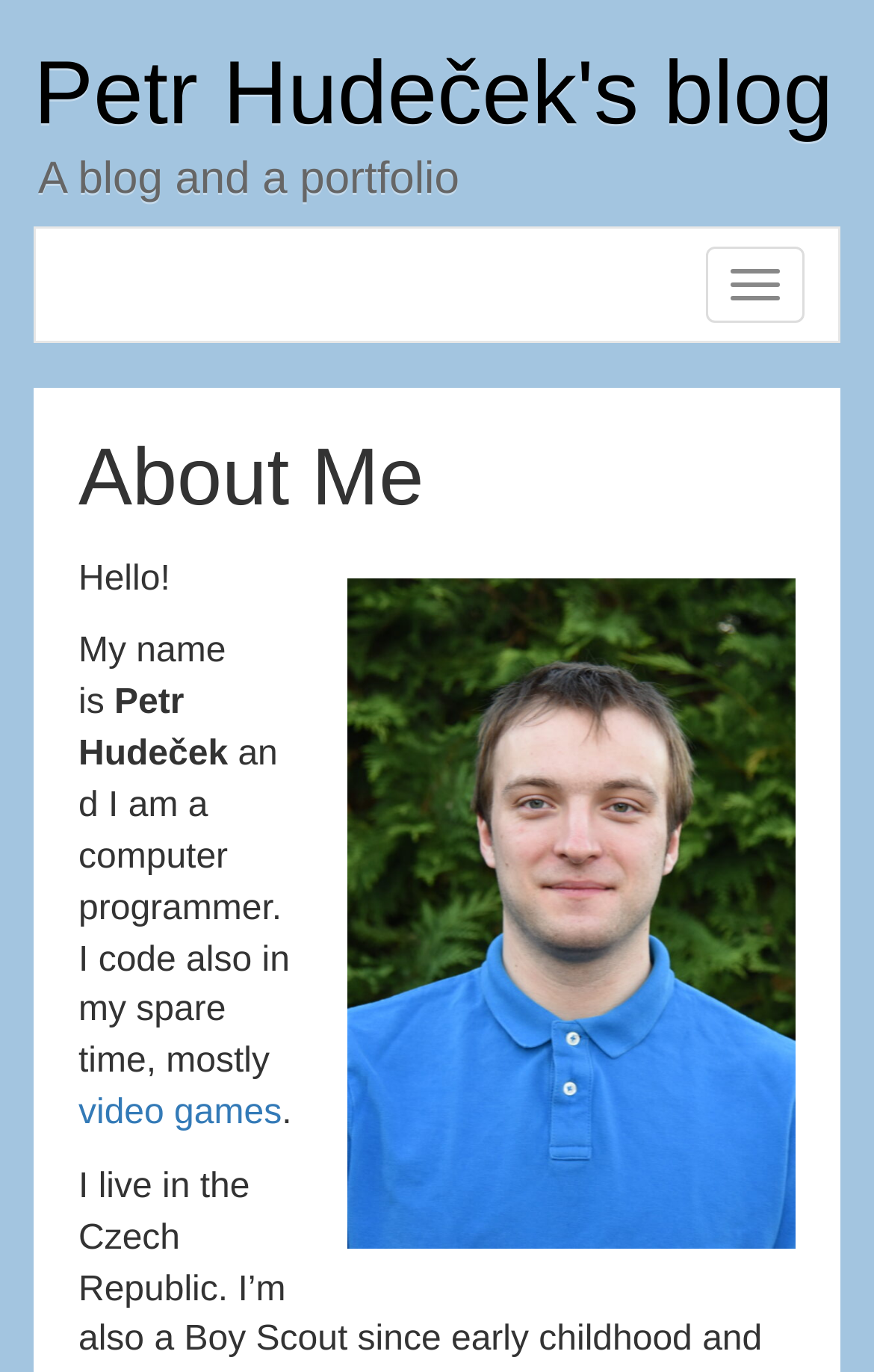Provide the bounding box coordinates in the format (top-left x, top-left y, bottom-right x, bottom-right y). All values are floating point numbers between 0 and 1. Determine the bounding box coordinate of the UI element described as: Petr Hudeček's blog

[0.038, 0.033, 0.953, 0.105]